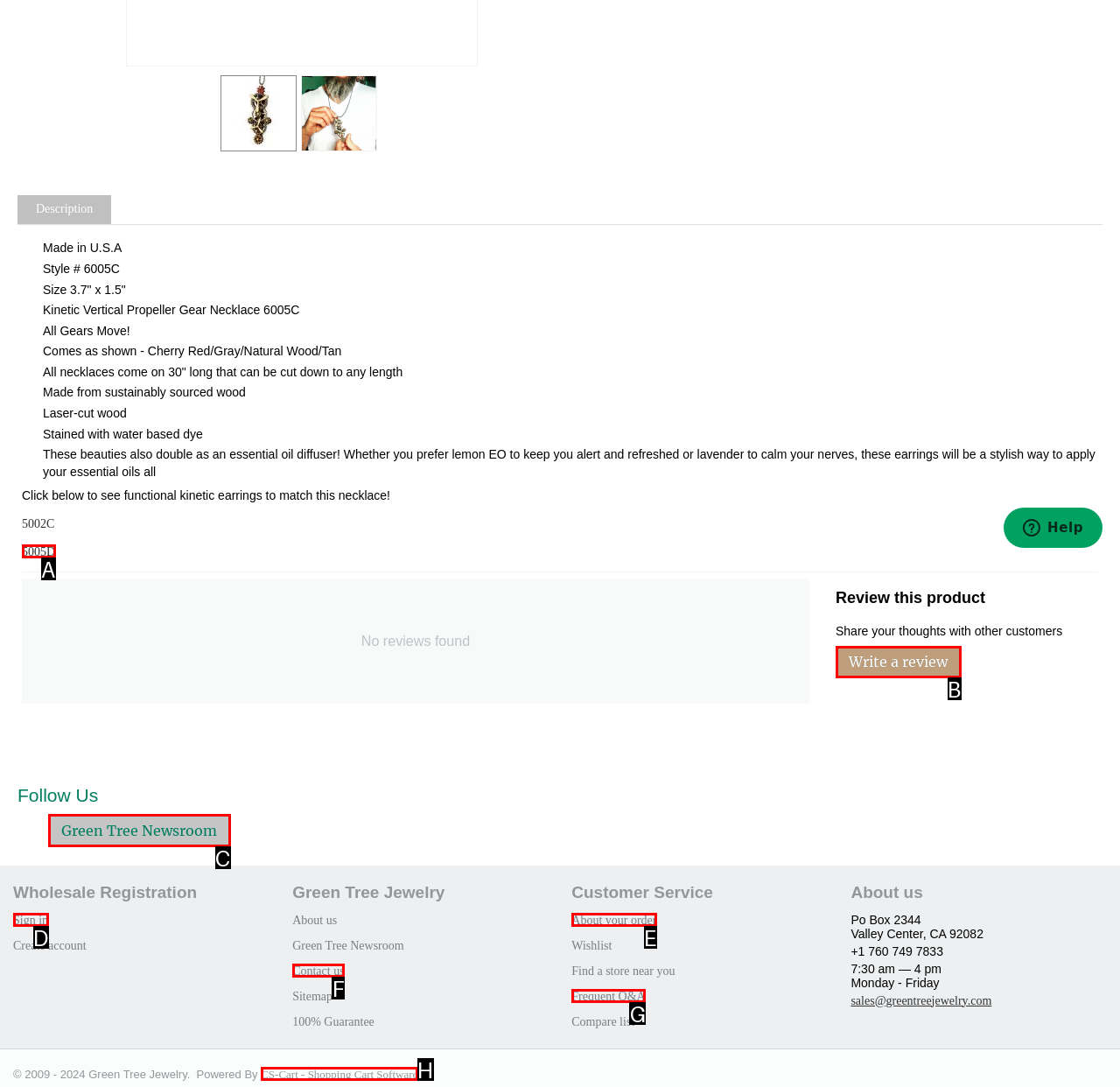Find the HTML element that matches the description: CS-Cart - Shopping Cart Software
Respond with the corresponding letter from the choices provided.

H